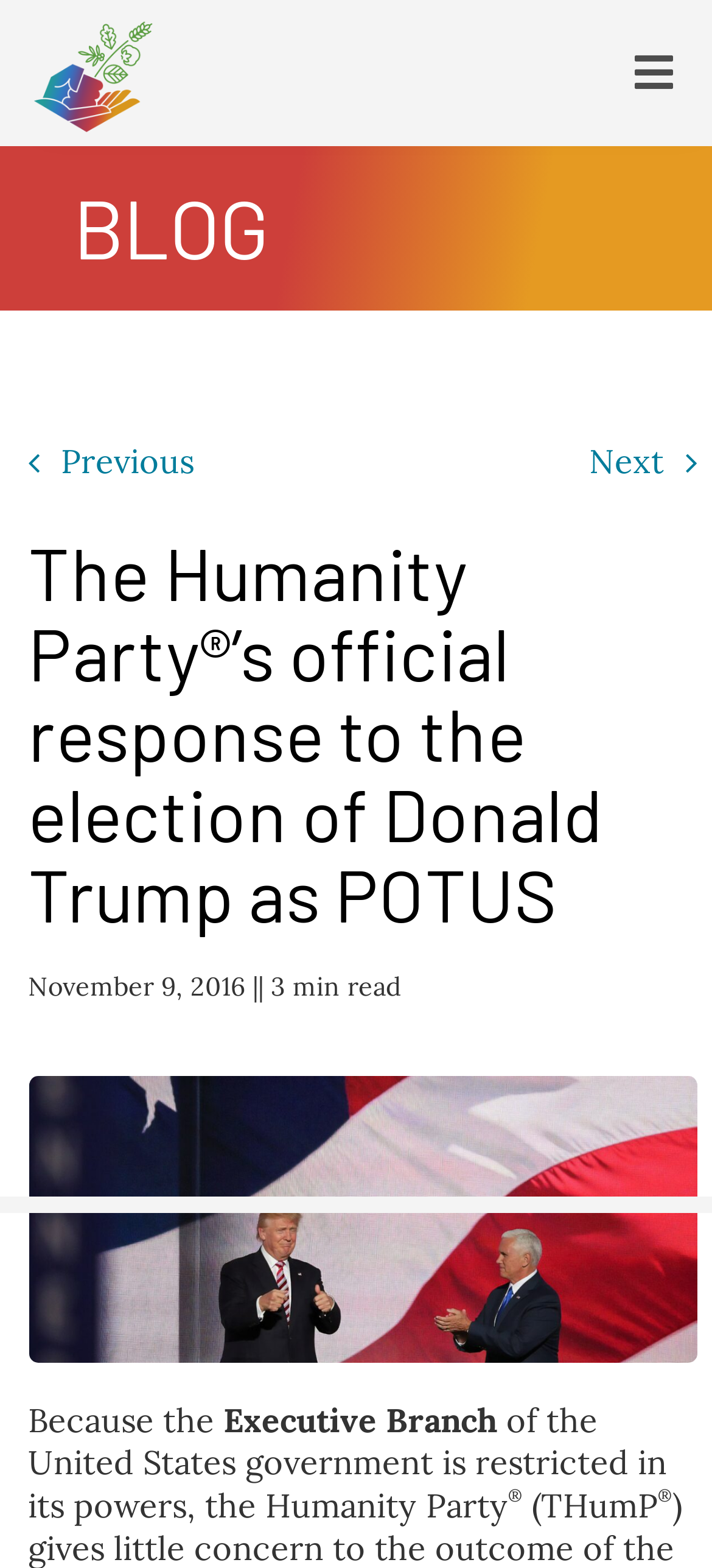Provide a thorough description of the webpage's content and layout.

The webpage appears to be the official response of the Humanity Party to the election of Donald Trump as President of the United States. At the top left corner, there is a link to the party's website, accompanied by an image of the Avada Agency logo. Below this, there is a horizontal navigation menu with 11 links, including "HOME", "PLATFORM", "ENDING POVERTY", and "BLOG", among others.

On the main content area, there is a heading that reads "BLOG" at the top, followed by a link to previous and next pages. Below this, there is a heading that reads "The Humanity Party’s official response to the election of Donald Trump as POTUS". The article's publication date, "November 9, 2016", and estimated reading time, "3 min read", are displayed below the heading.

The article's content is divided into paragraphs, with the first sentence reading "Because the Executive Branch of the United States government is restricted in its powers, the Humanity Party". The text is accompanied by a large image that takes up most of the width of the page.

At the bottom of the page, there is a progress bar that indicates the user's progress through the article.